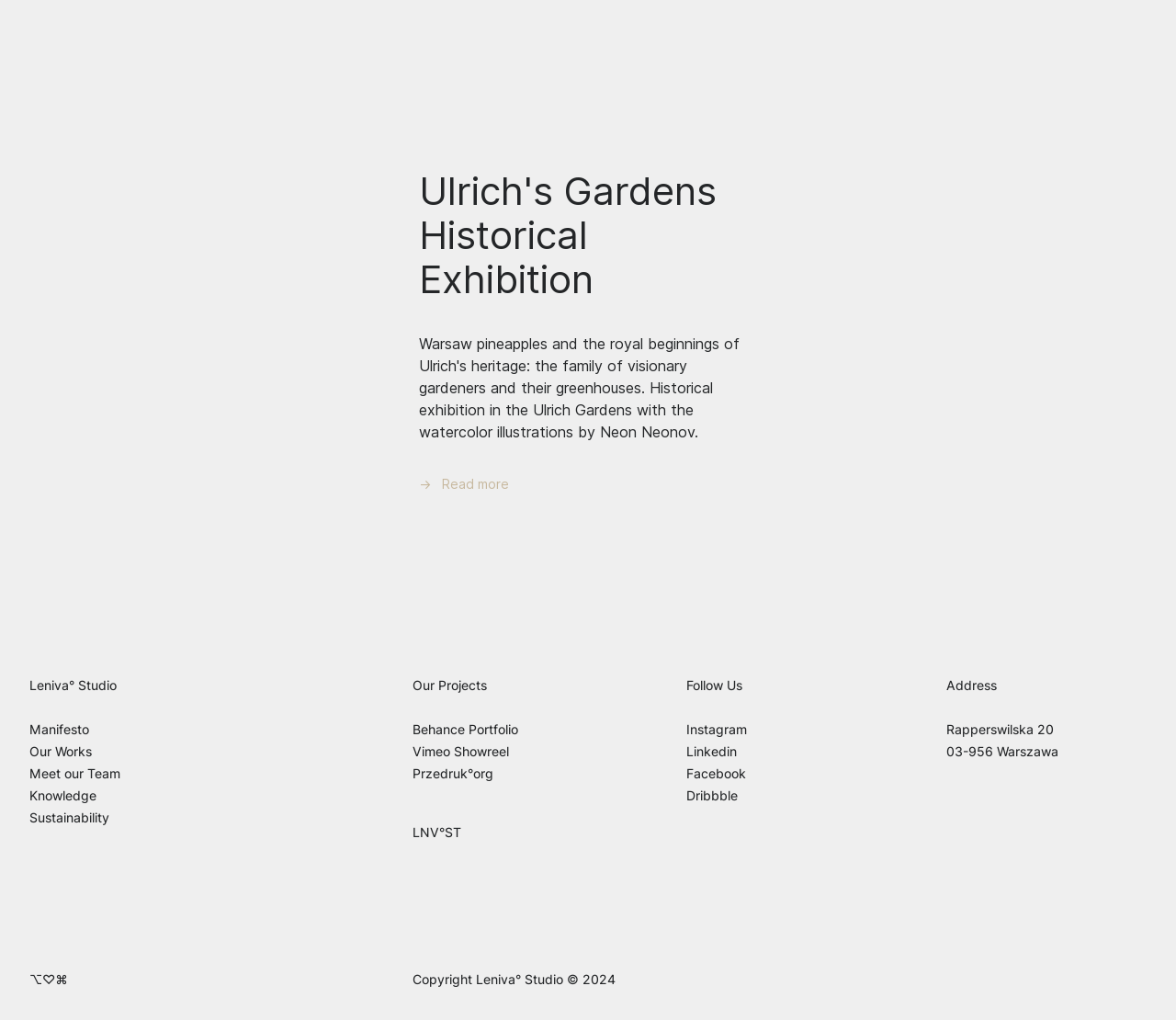What is the name of the studio?
Answer the question in as much detail as possible.

I found the answer by looking at the top-left corner of the webpage, where I saw a link with the text 'Leniva° Studio'. This suggests that Leniva Studio is the name of the studio or organization that this webpage belongs to.